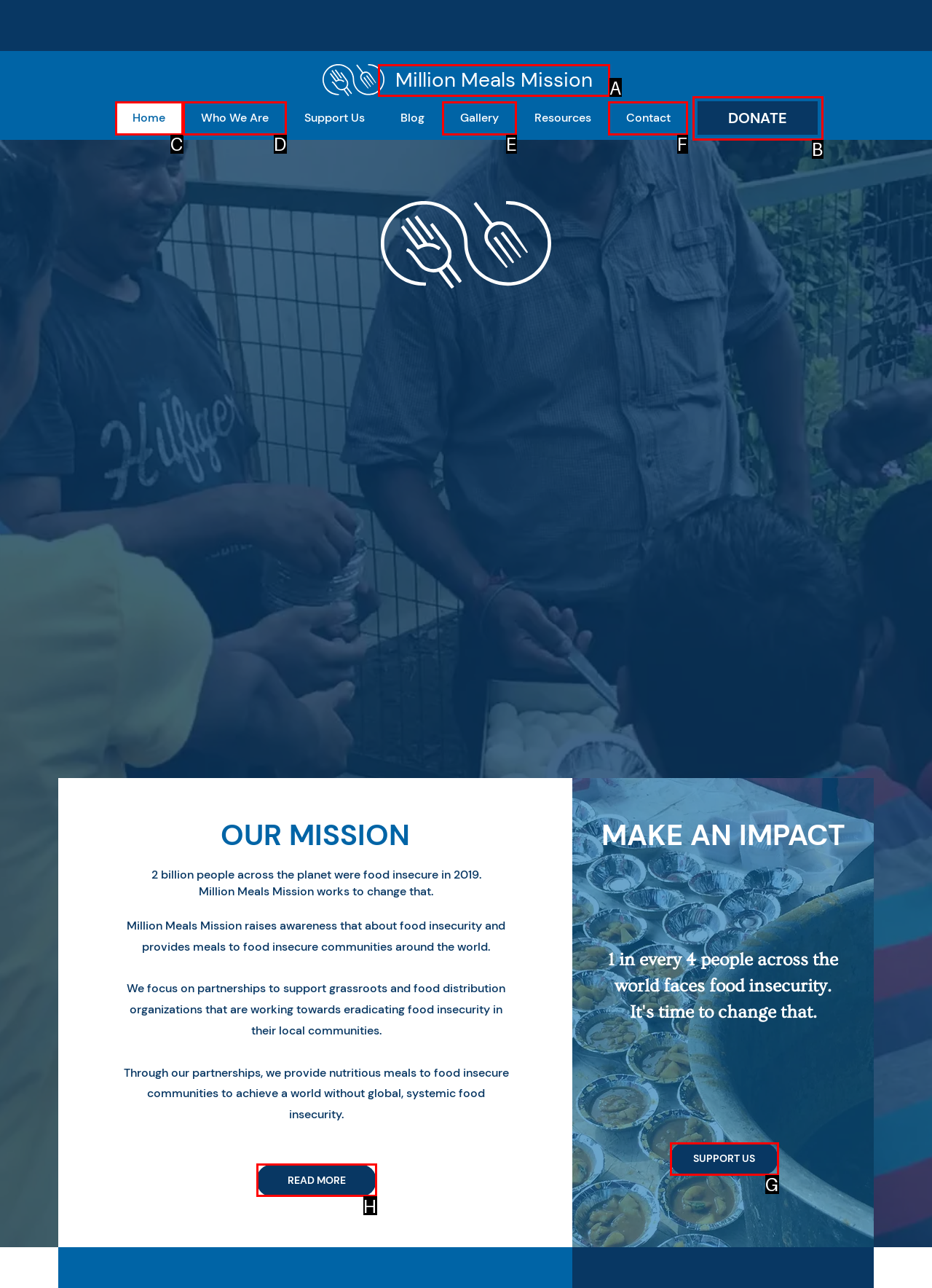Identify the HTML element you need to click to achieve the task: Click on Million Meals Mission link. Respond with the corresponding letter of the option.

A